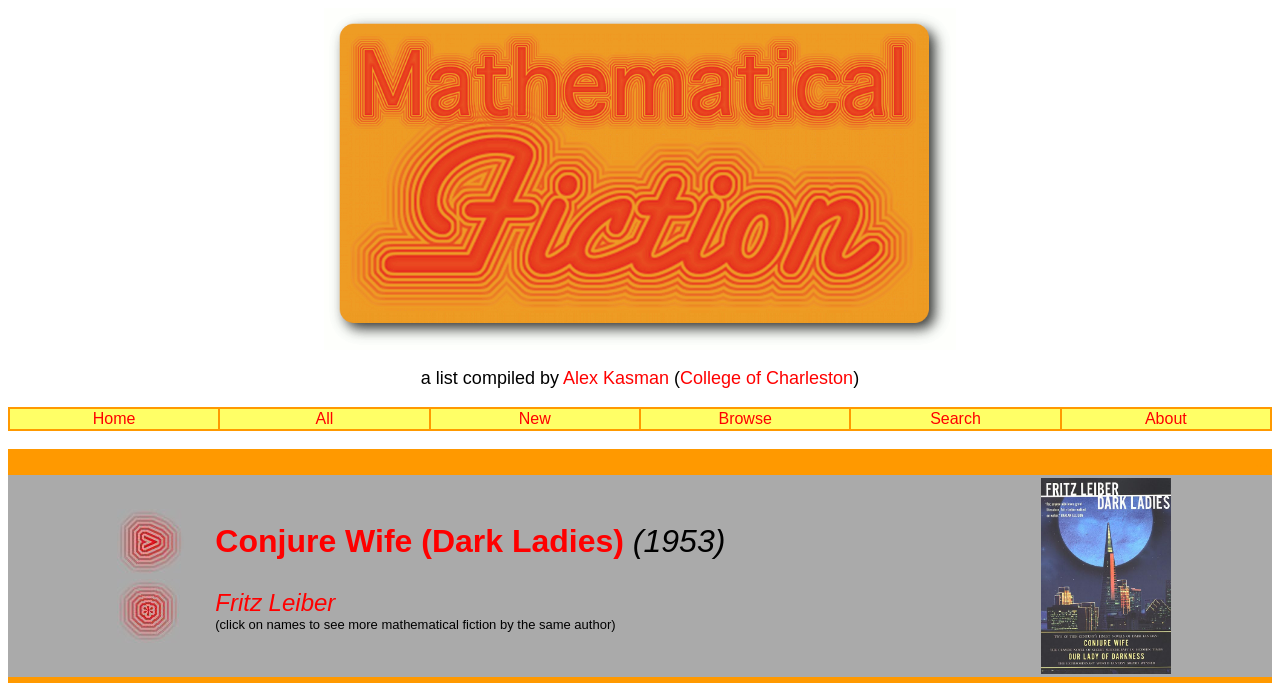From the webpage screenshot, predict the bounding box coordinates (top-left x, top-left y, bottom-right x, bottom-right y) for the UI element described here: Browse

[0.561, 0.6, 0.603, 0.625]